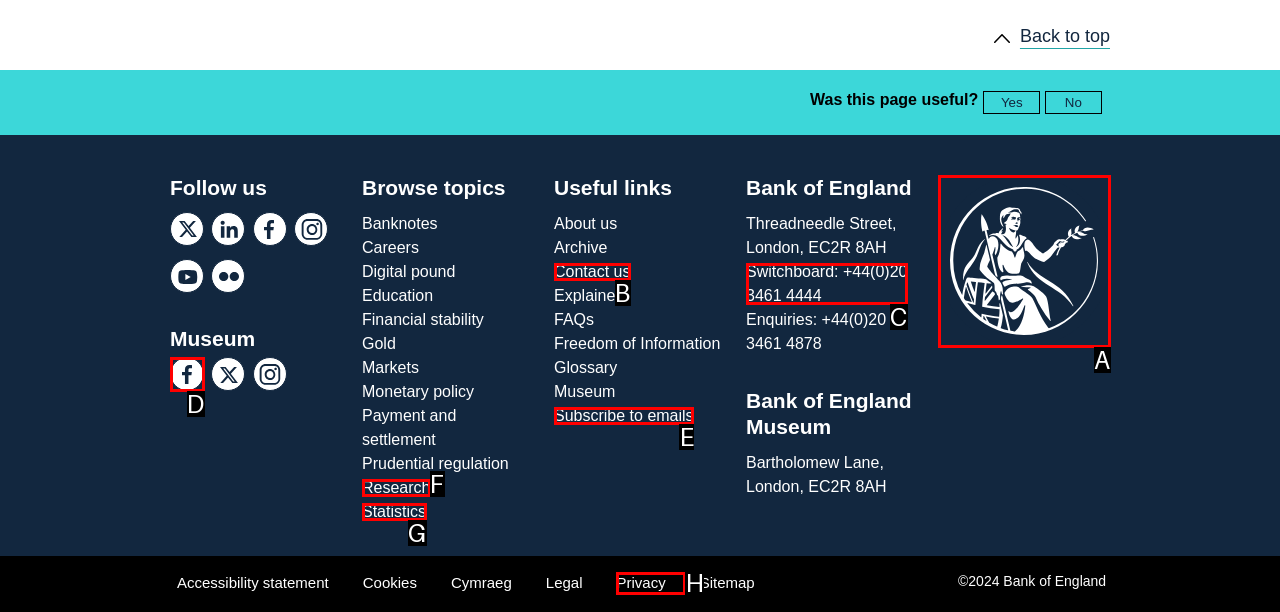Identify the UI element described as: Subscribe to emails
Answer with the option's letter directly.

E